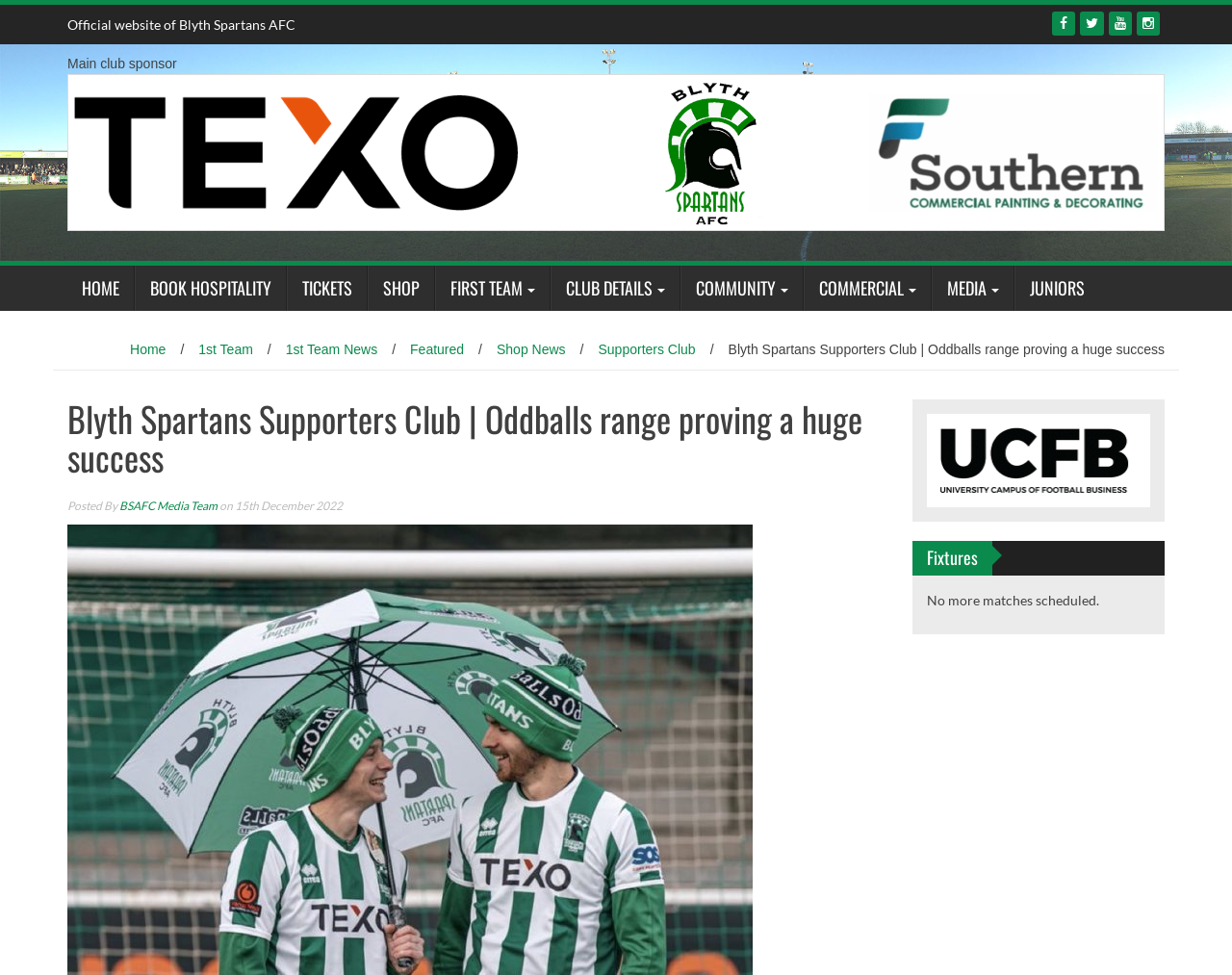Please provide the bounding box coordinates for the element that needs to be clicked to perform the following instruction: "View the SHOP page". The coordinates should be given as four float numbers between 0 and 1, i.e., [left, top, right, bottom].

[0.298, 0.273, 0.352, 0.319]